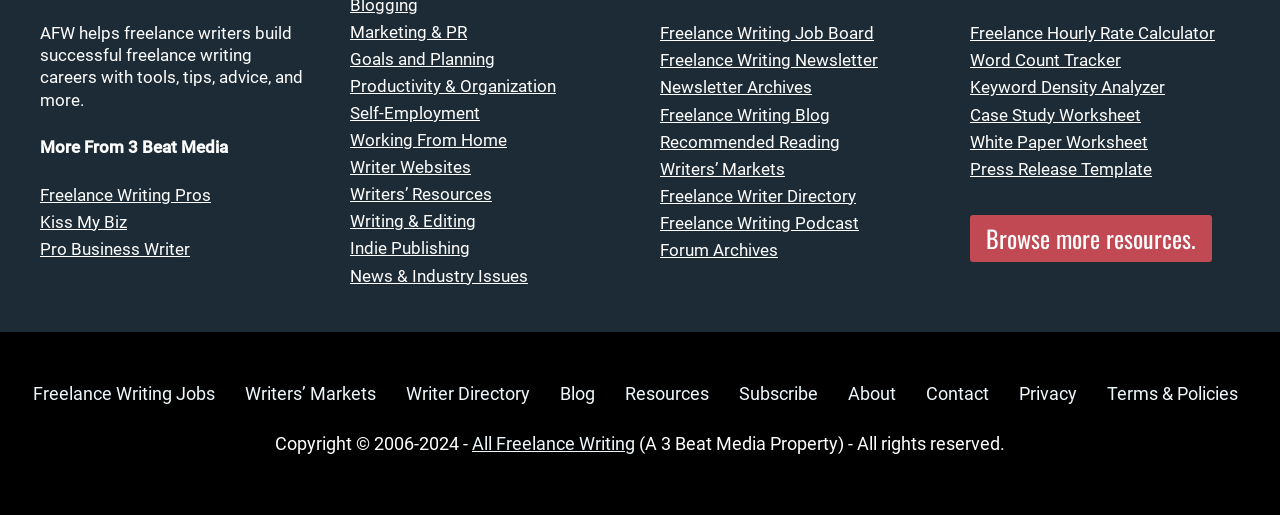How many categories are listed under 'More From 3 Beat Media'?
Examine the webpage screenshot and provide an in-depth answer to the question.

Under the static text 'More From 3 Beat Media', there are three links listed: 'Freelance Writing Pros', 'Kiss My Biz', and 'Pro Business Writer'. Therefore, there are three categories listed.